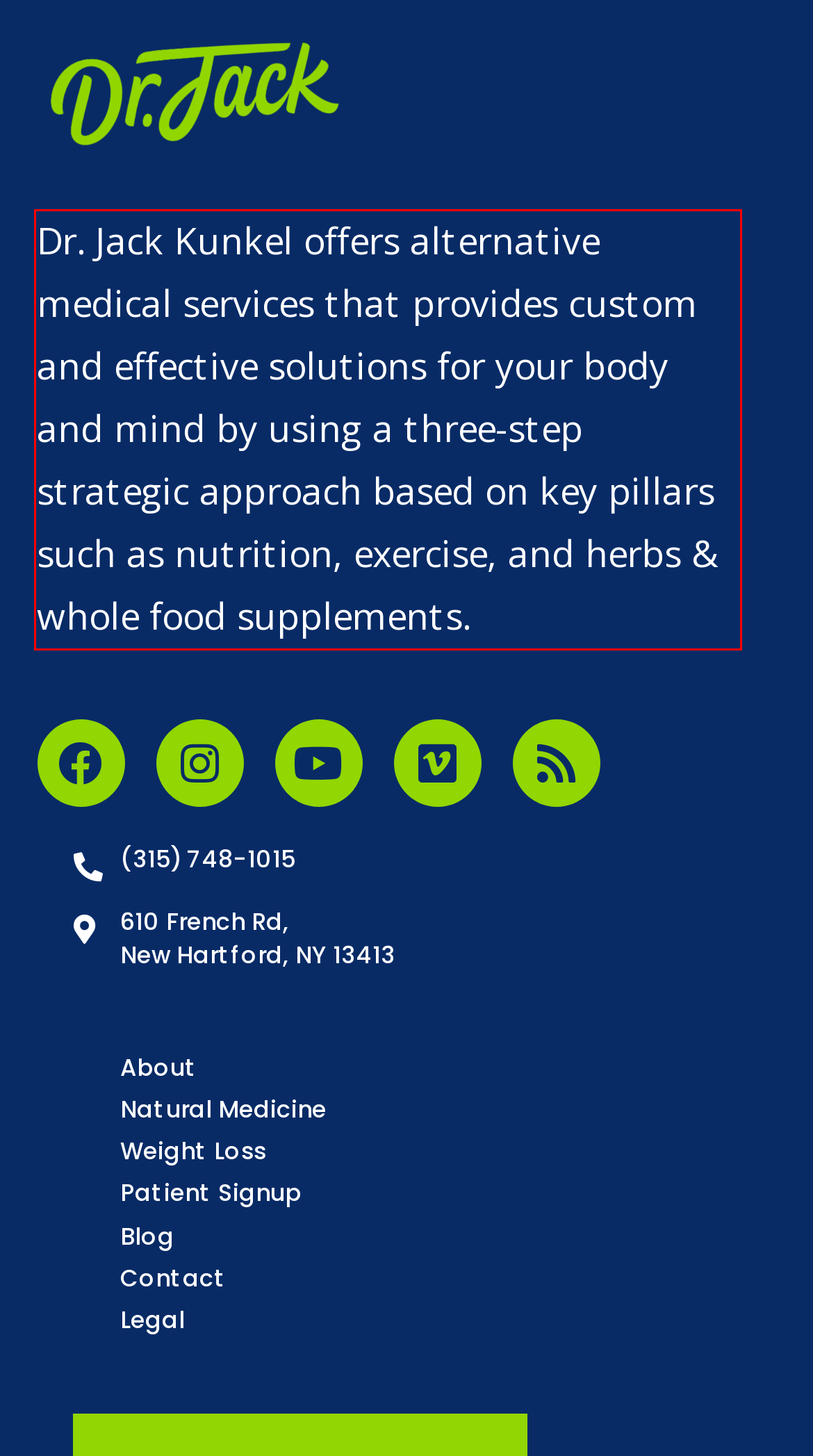Please extract the text content from the UI element enclosed by the red rectangle in the screenshot.

Dr. Jack Kunkel offers alternative medical services that provides custom and effective solutions for your body and mind by using a three-step strategic approach based on key pillars such as nutrition, exercise, and herbs & whole food supplements.